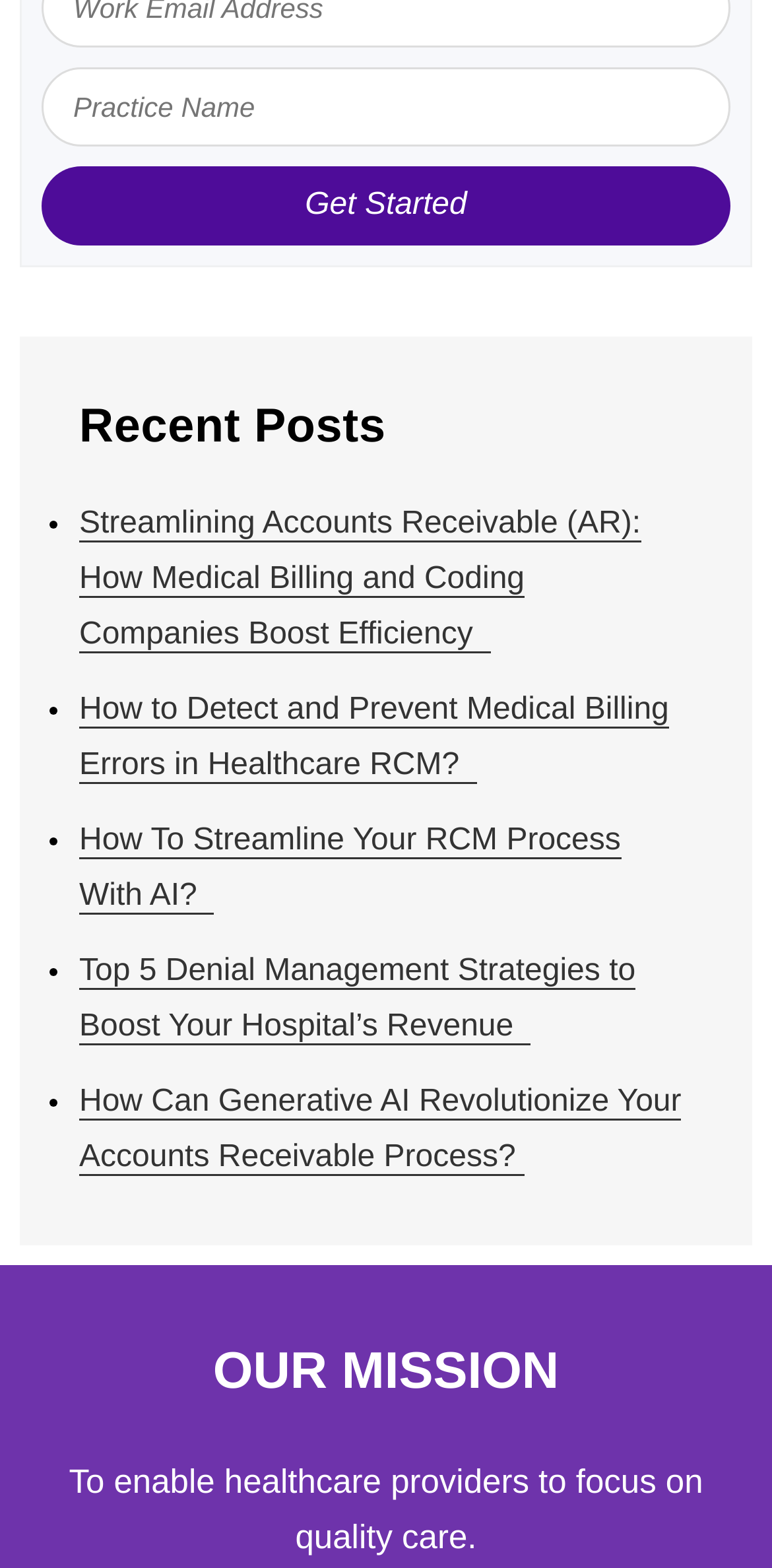Using the description: "name="your-practice" placeholder="Practice Name"", identify the bounding box of the corresponding UI element in the screenshot.

[0.054, 0.043, 0.946, 0.093]